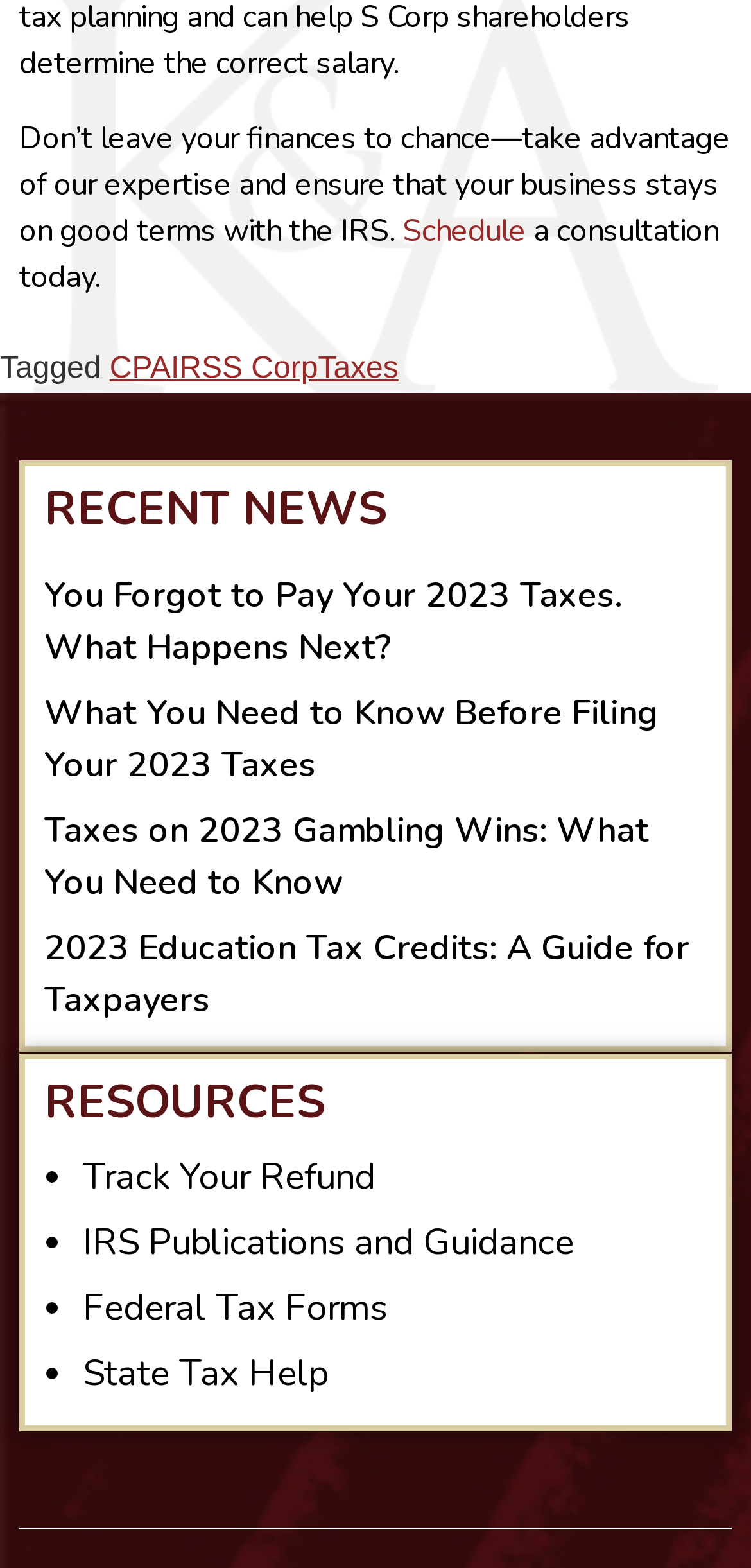Answer succinctly with a single word or phrase:
What resources are provided on this webpage?

Tax-related resources